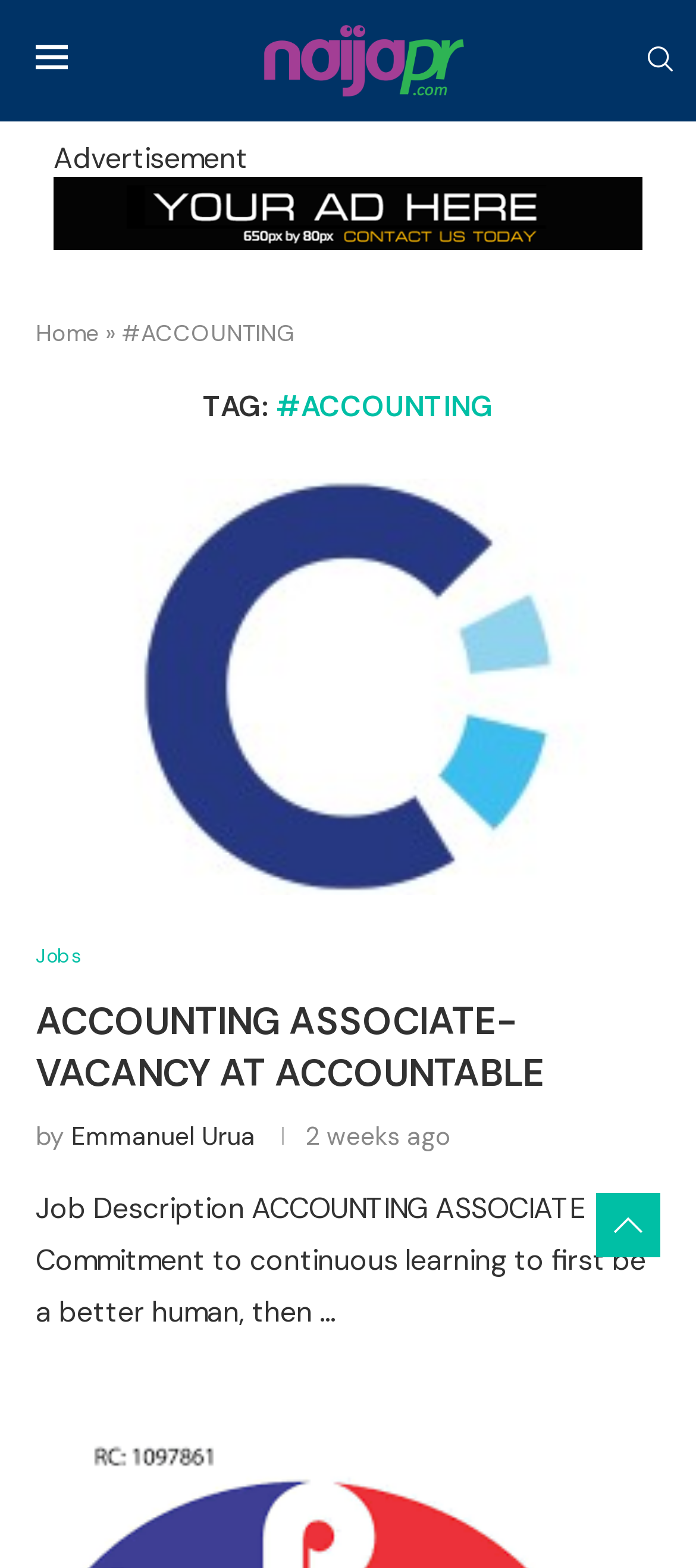Identify the bounding box coordinates of the region that needs to be clicked to carry out this instruction: "read post by Emmanuel Urua". Provide these coordinates as four float numbers ranging from 0 to 1, i.e., [left, top, right, bottom].

[0.103, 0.714, 0.367, 0.735]